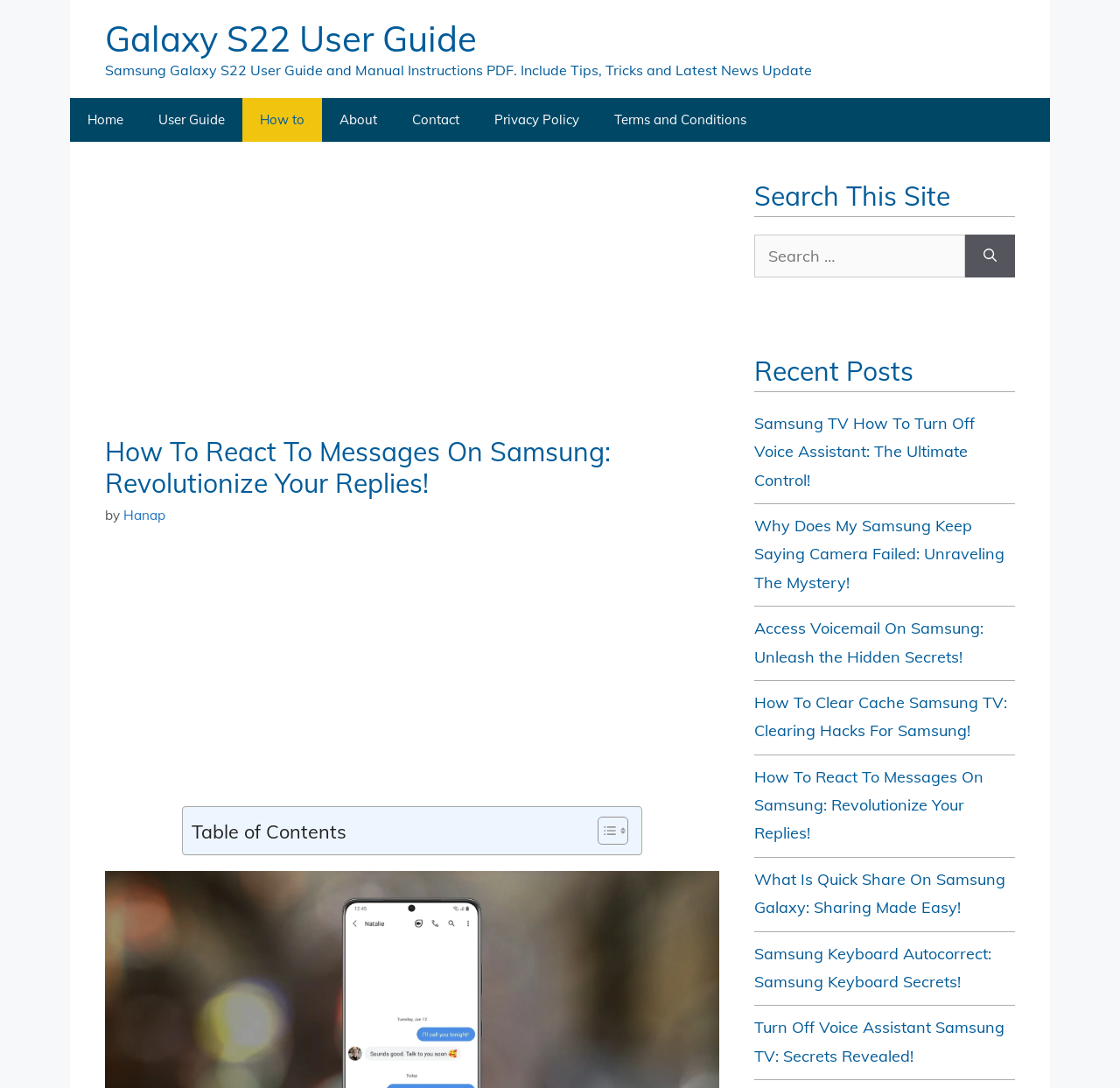What is the purpose of the search box?
Answer the question with as much detail as you can, using the image as a reference.

The search box is located in the complementary section on the right side of the webpage, and it has a label 'Search for:' and a button 'Search'. This suggests that the purpose of the search box is to search the site for specific content.